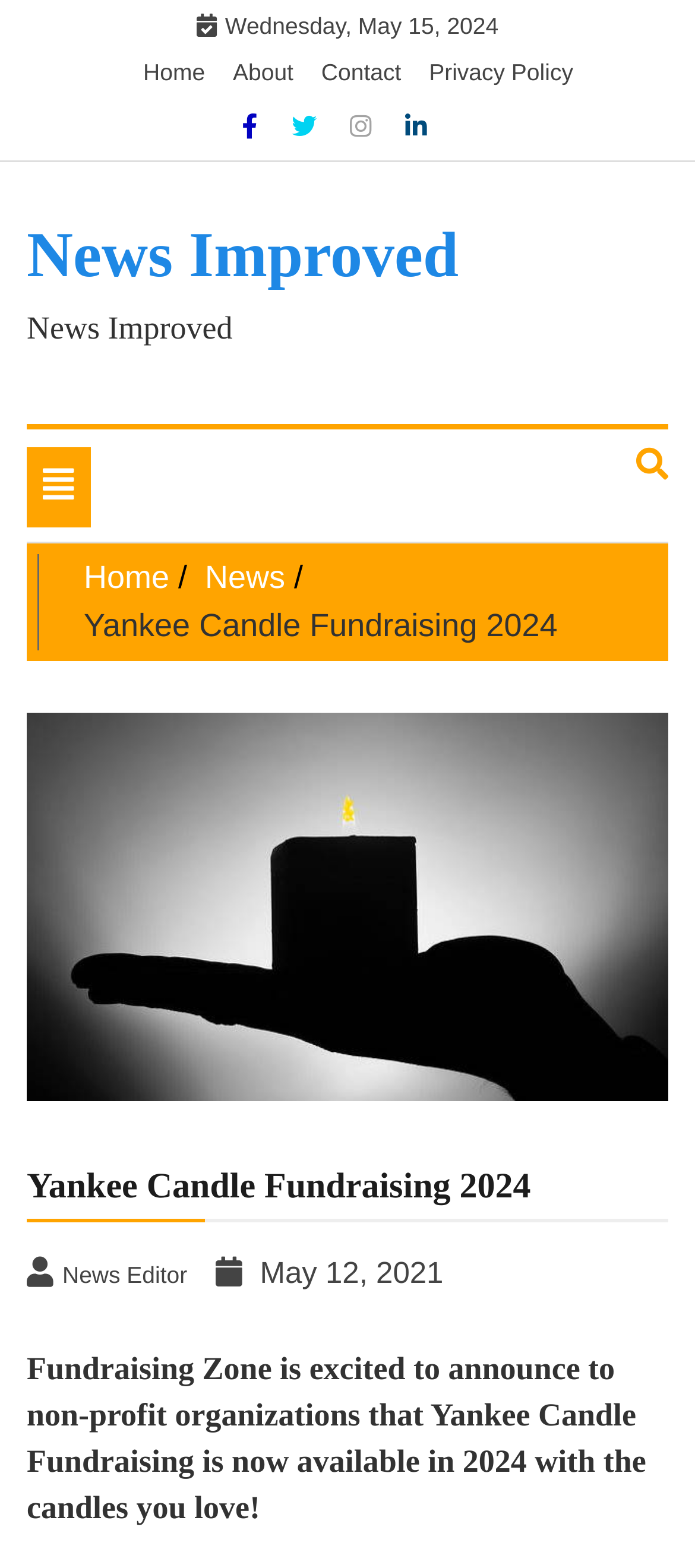Determine the bounding box coordinates for the area you should click to complete the following instruction: "Click the About link".

[0.335, 0.038, 0.422, 0.055]